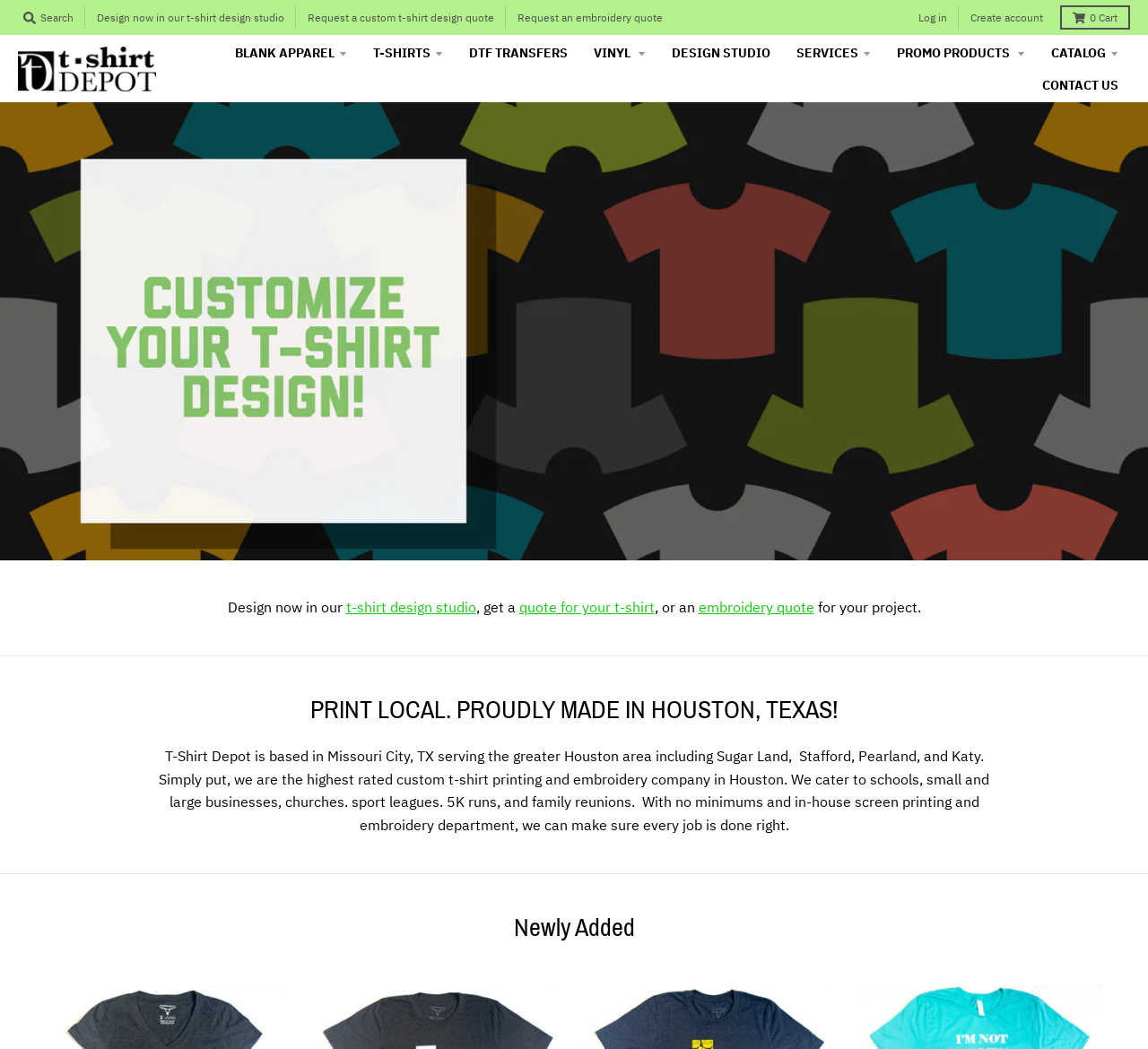Given the description of a UI element: "t-shirt design studio", identify the bounding box coordinates of the matching element in the webpage screenshot.

[0.301, 0.57, 0.414, 0.587]